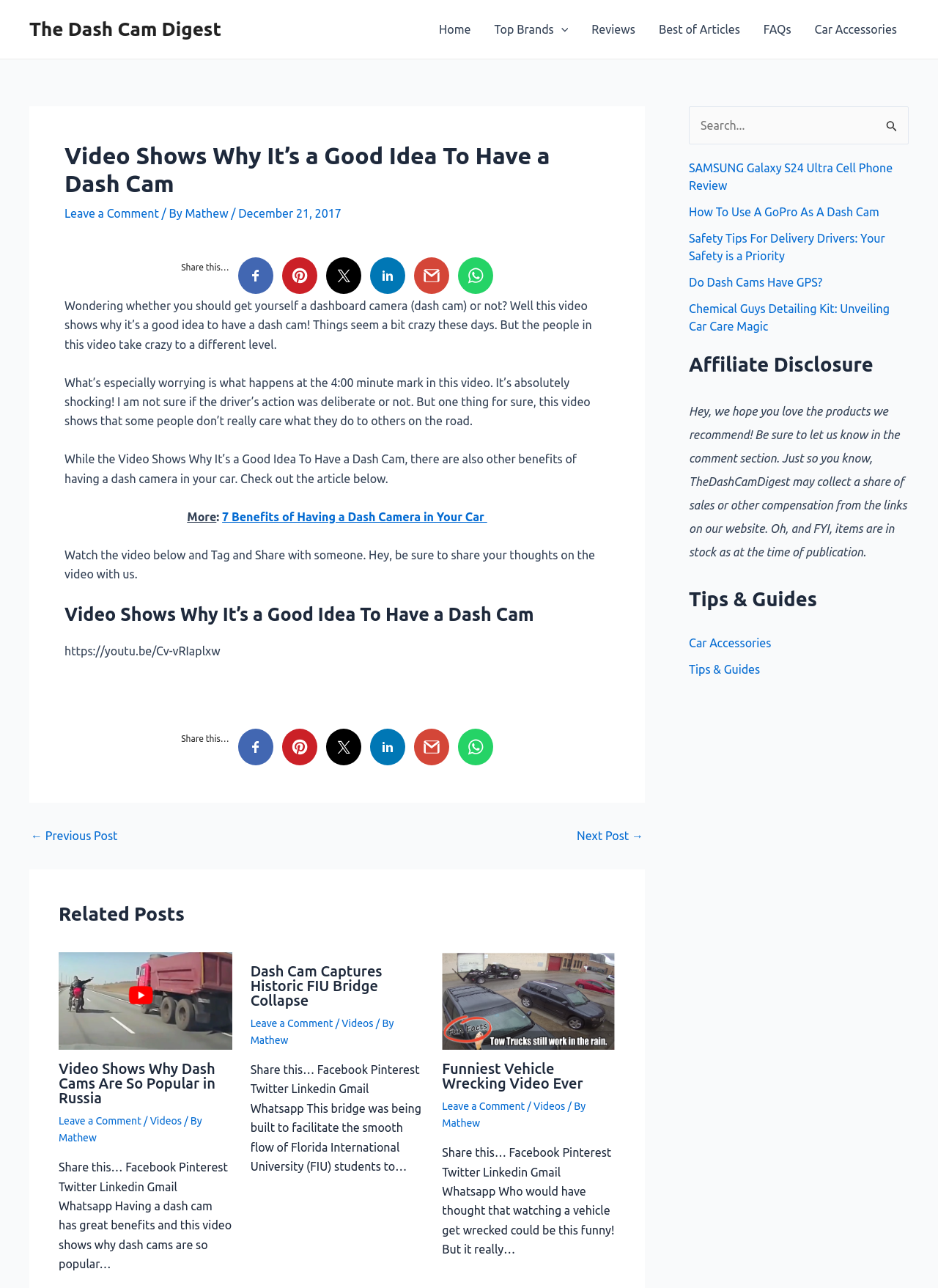Locate the UI element described by Leave a Comment and provide its bounding box coordinates. Use the format (top-left x, top-left y, bottom-right x, bottom-right y) with all values as floating point numbers between 0 and 1.

[0.069, 0.16, 0.169, 0.171]